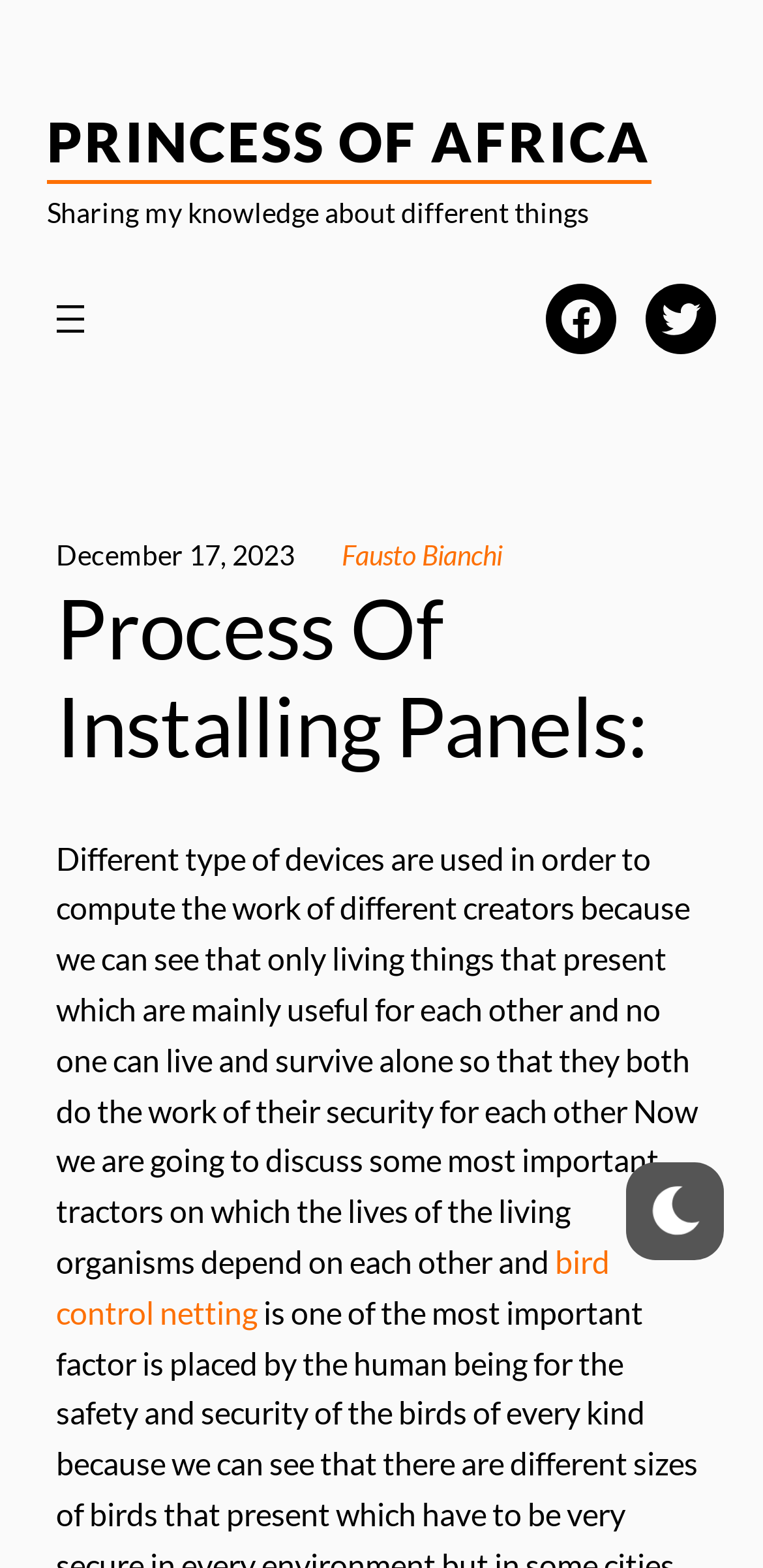What is the purpose of living things?
From the image, respond using a single word or phrase.

security for each other